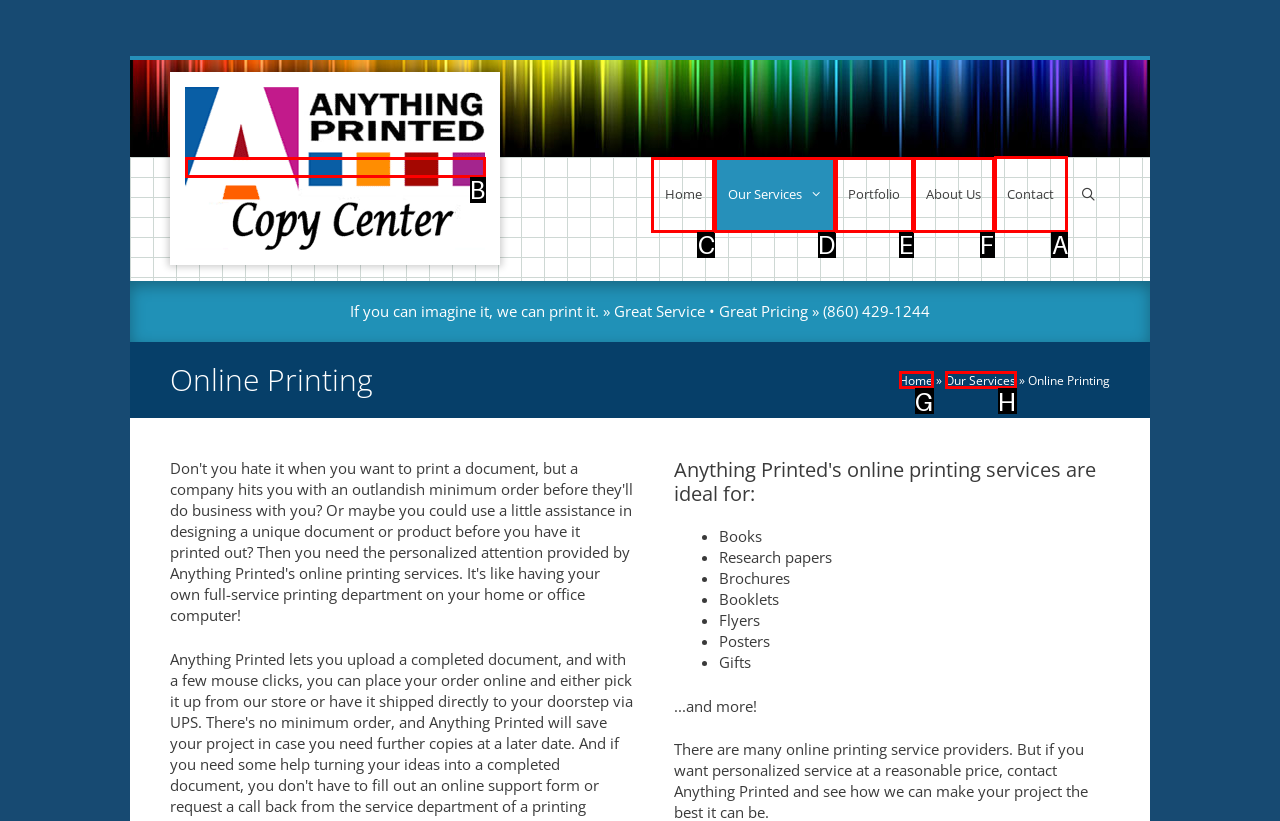Find the correct option to complete this instruction: Click on the 'Contact' link. Reply with the corresponding letter.

A